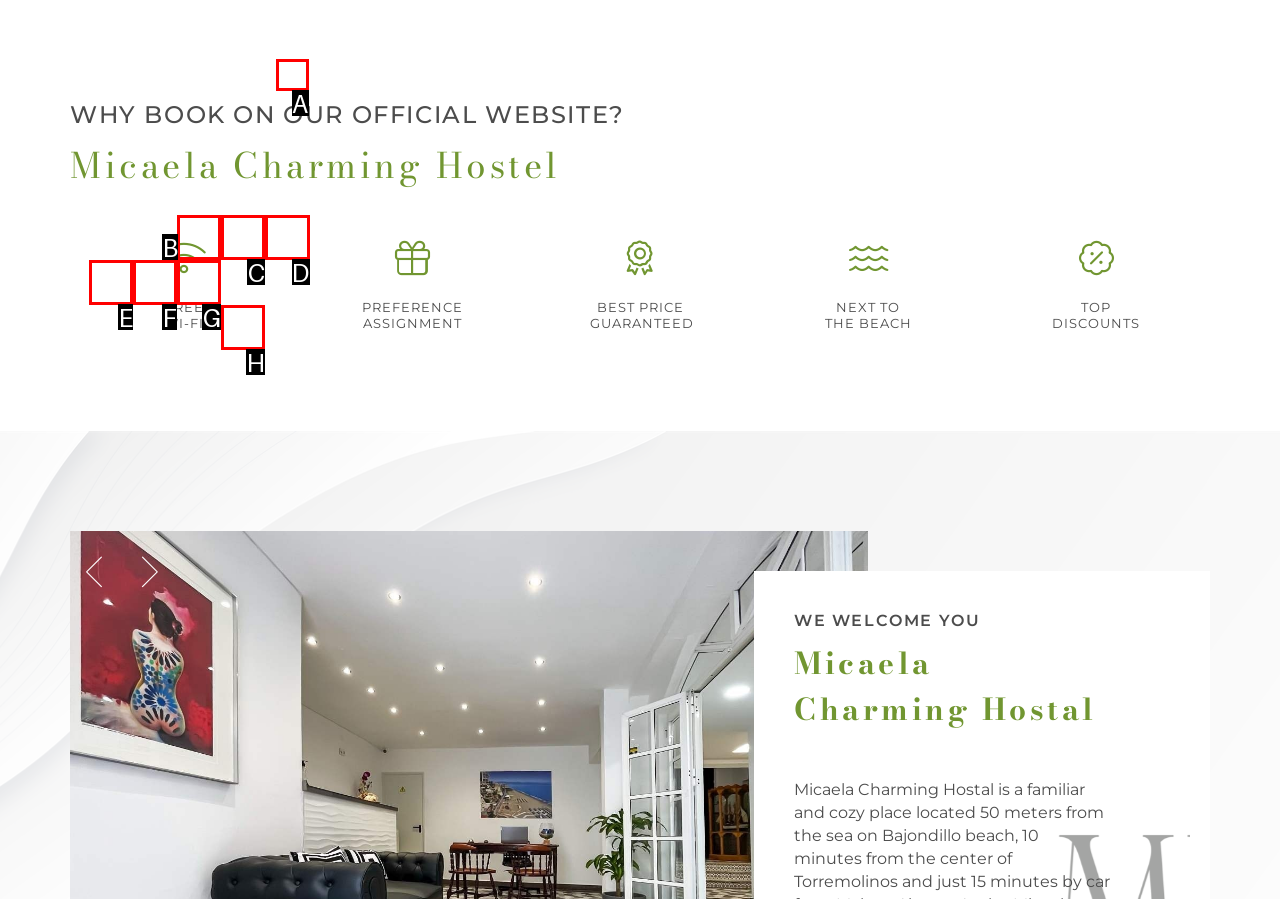Identify the letter corresponding to the UI element that matches this description: parent_node: JUNE 2024
Answer using only the letter from the provided options.

A